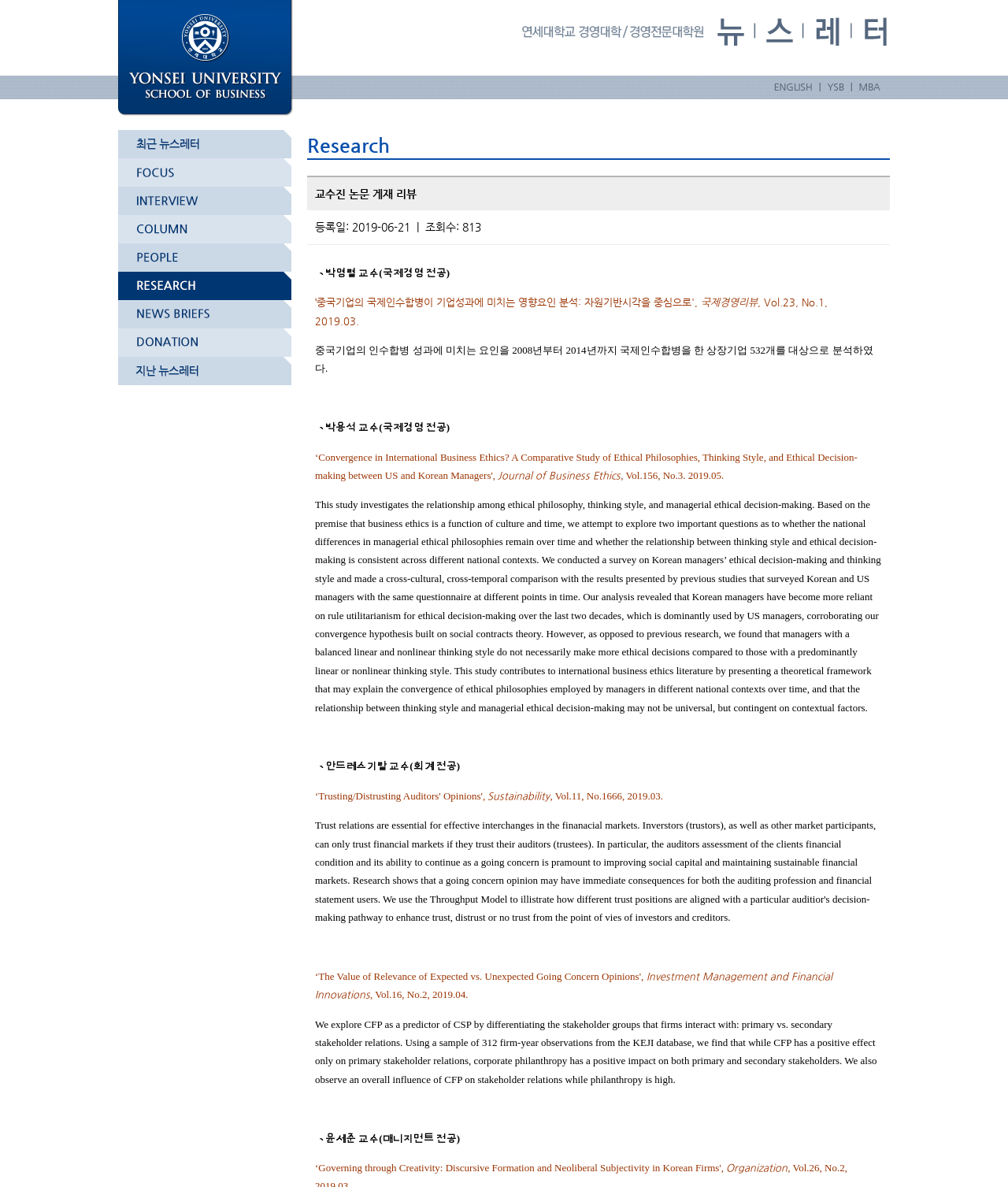Summarize the webpage comprehensively, mentioning all visible components.

This webpage is the newsletter of Yonsei University's School of Business and Graduate School of Business. At the top, there is a horizontal navigation bar with links to the English version, School of Business, and Graduate School of Business. Below the navigation bar, there are several sections.

On the left side, there is a vertical menu with links to recent news, focus, interview, column, people, research, news briefs, donation, and past news. The menu items are stacked on top of each other, with the most recent news at the top.

To the right of the menu, there are several articles or news items. The first article is about a research paper by Professor Park Young-ryeol, titled "Review of International Business" with a publication date of 2019-06-21. The article is followed by a brief description of the paper.

Below the first article, there are several more articles or news items, each with a title, author, and brief description. The articles are arranged in a vertical column, with the most recent one at the top. The authors are professors from the School of Business, and the articles are about various research papers and publications.

The articles are densely packed, with minimal spacing between them. The text is in a standard font, with no bold or italic formatting. There are no images on the page. Overall, the webpage has a simple and straightforward design, with a focus on presenting the research news and articles from the School of Business.